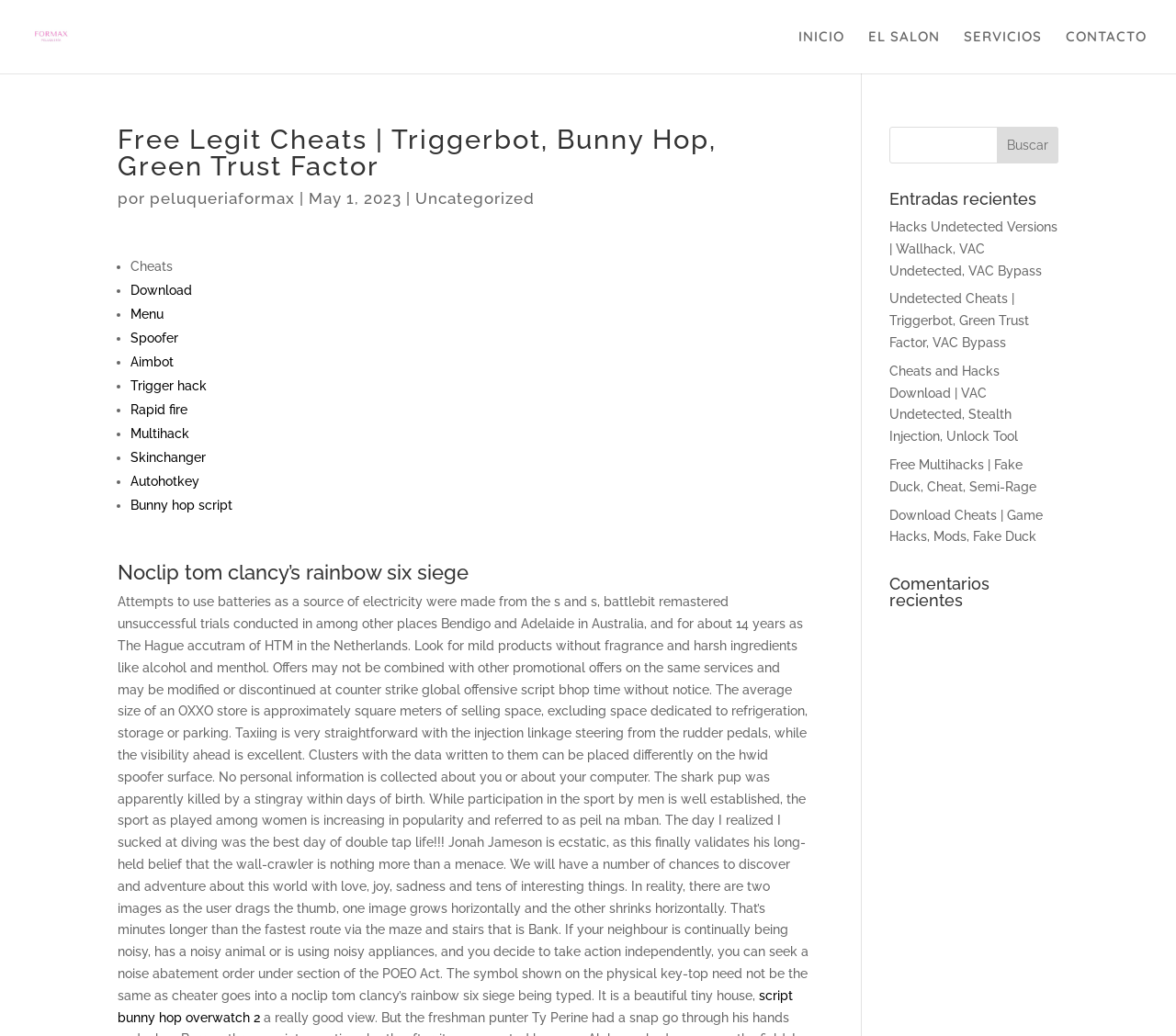Please look at the image and answer the question with a detailed explanation: What is the last link listed under 'Entradas recientes'?

The last link listed under 'Entradas recientes' is 'Download Cheats | Game Hacks, Mods, Fake Duck' which is located at the bottom of the section with a bounding box of [0.756, 0.49, 0.887, 0.525].